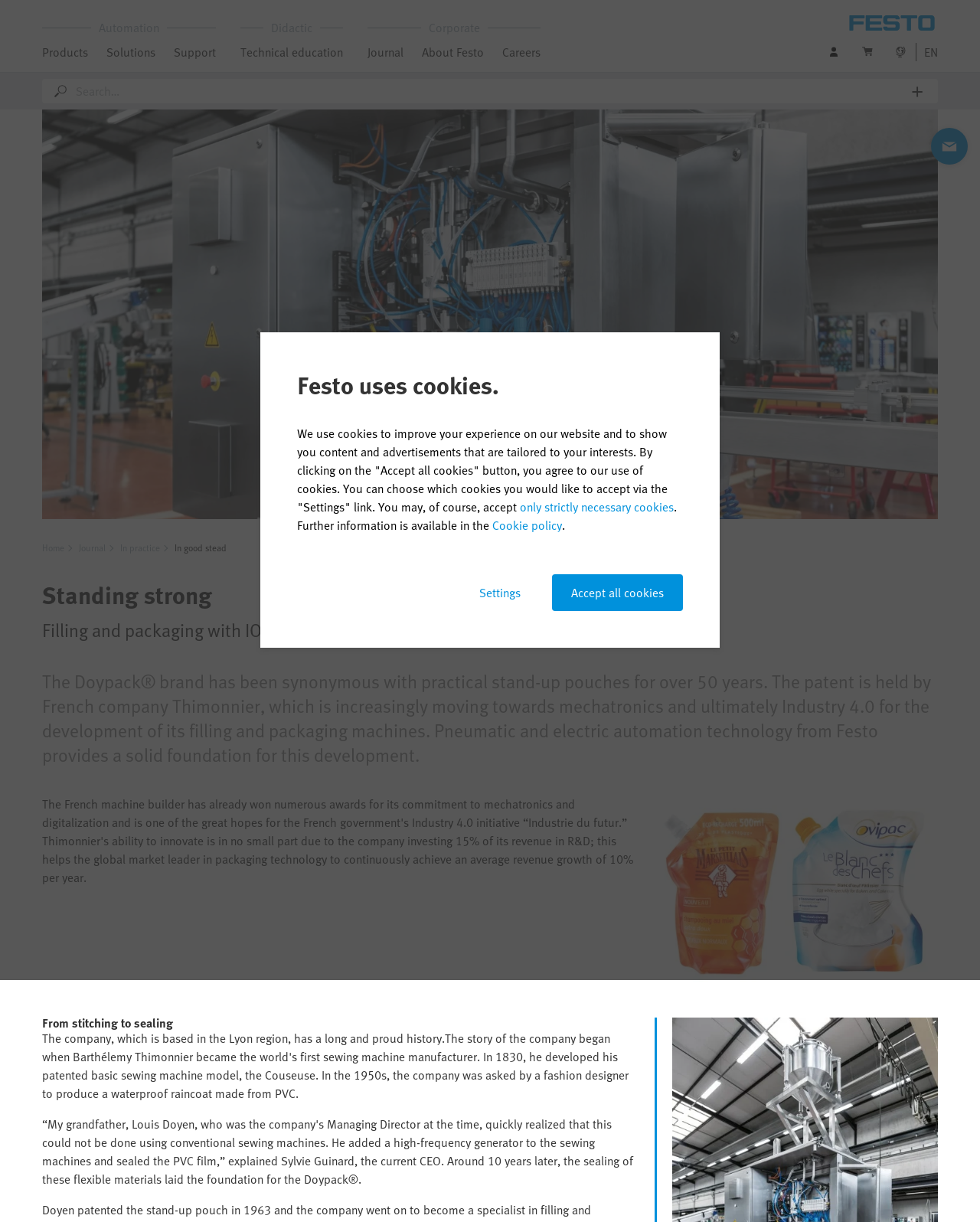Find the bounding box coordinates of the clickable element required to execute the following instruction: "Go to the 'Home' page". Provide the coordinates as four float numbers between 0 and 1, i.e., [left, top, right, bottom].

[0.043, 0.443, 0.073, 0.454]